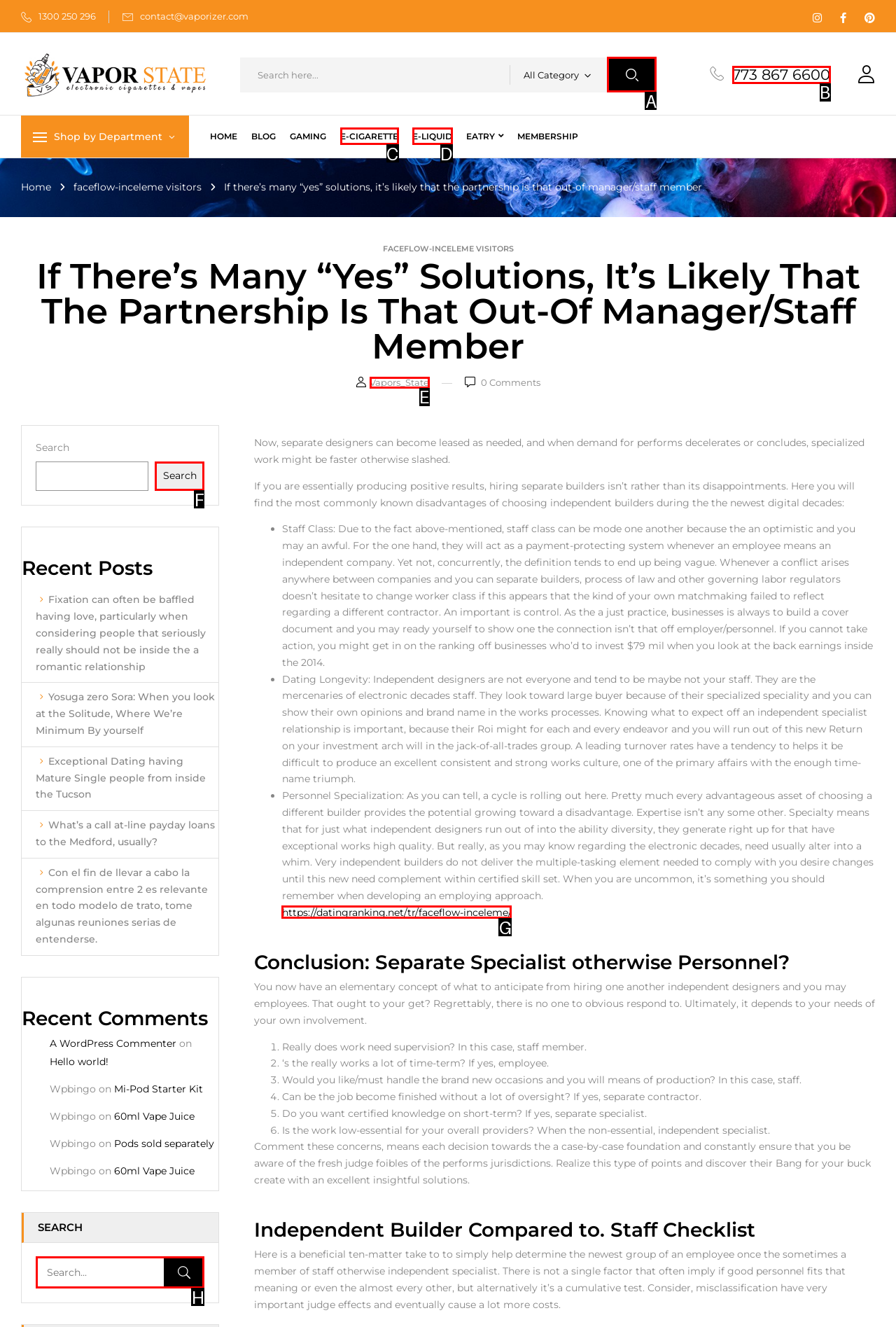Given the element description: Accolades
Pick the letter of the correct option from the list.

None